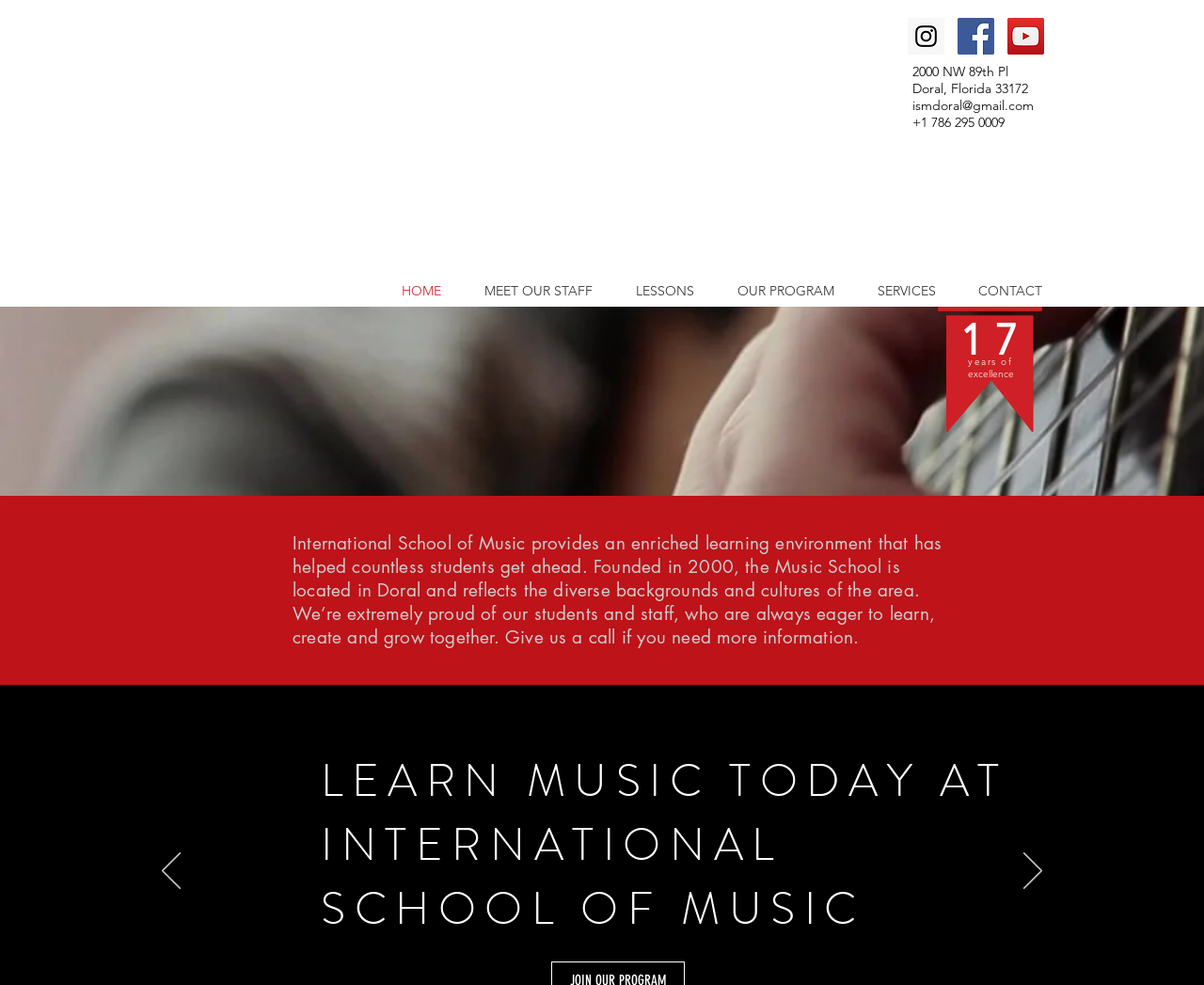Look at the image and write a detailed answer to the question: 
What is the name of the social media platform with an icon located at [0.795, 0.018, 0.826, 0.055]?

I found the answer by looking at the social media icons on the webpage. The icon located at [0.795, 0.018, 0.826, 0.055] is a Facebook social icon, which is a clickable link.